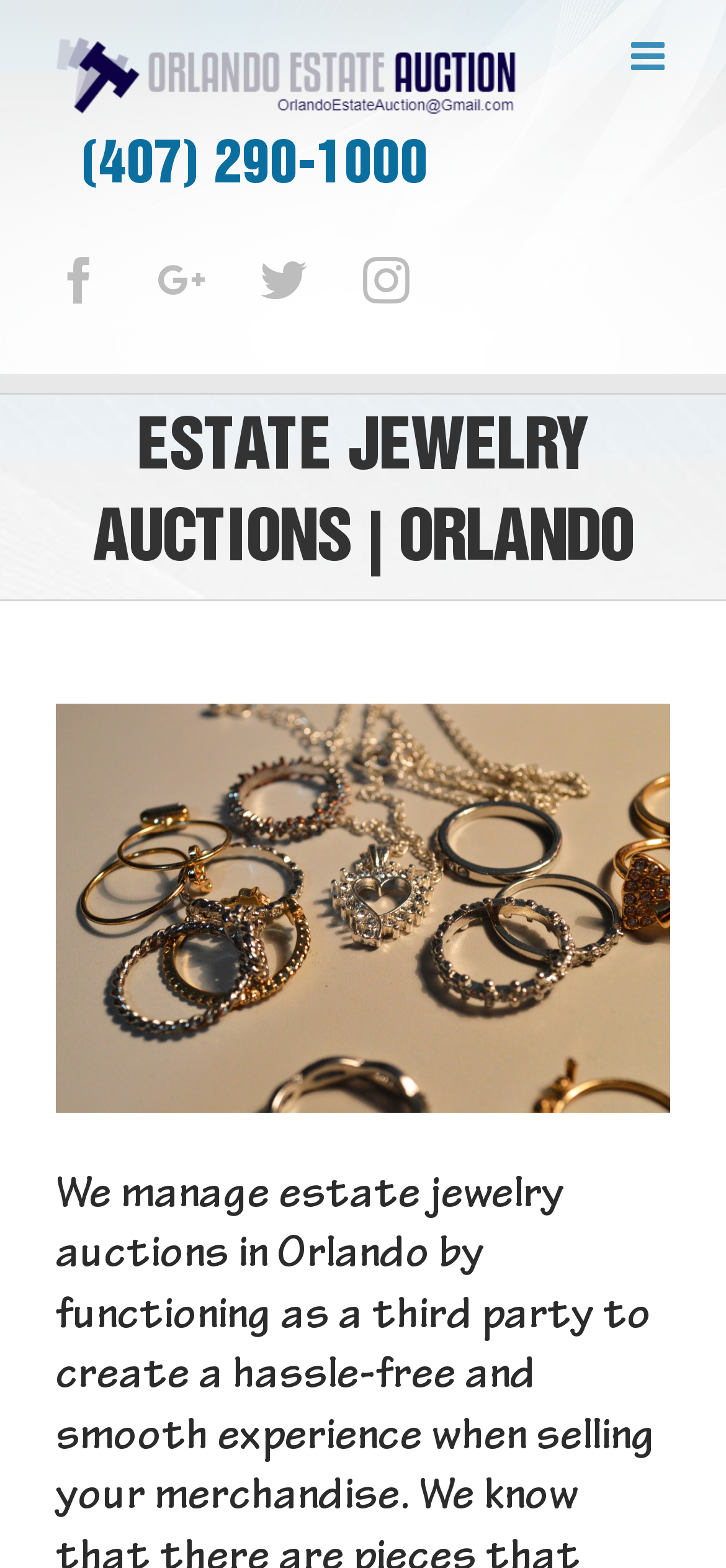Please identify the bounding box coordinates of the element on the webpage that should be clicked to follow this instruction: "Call (407) 290-1000". The bounding box coordinates should be given as four float numbers between 0 and 1, formatted as [left, top, right, bottom].

[0.077, 0.084, 0.59, 0.129]